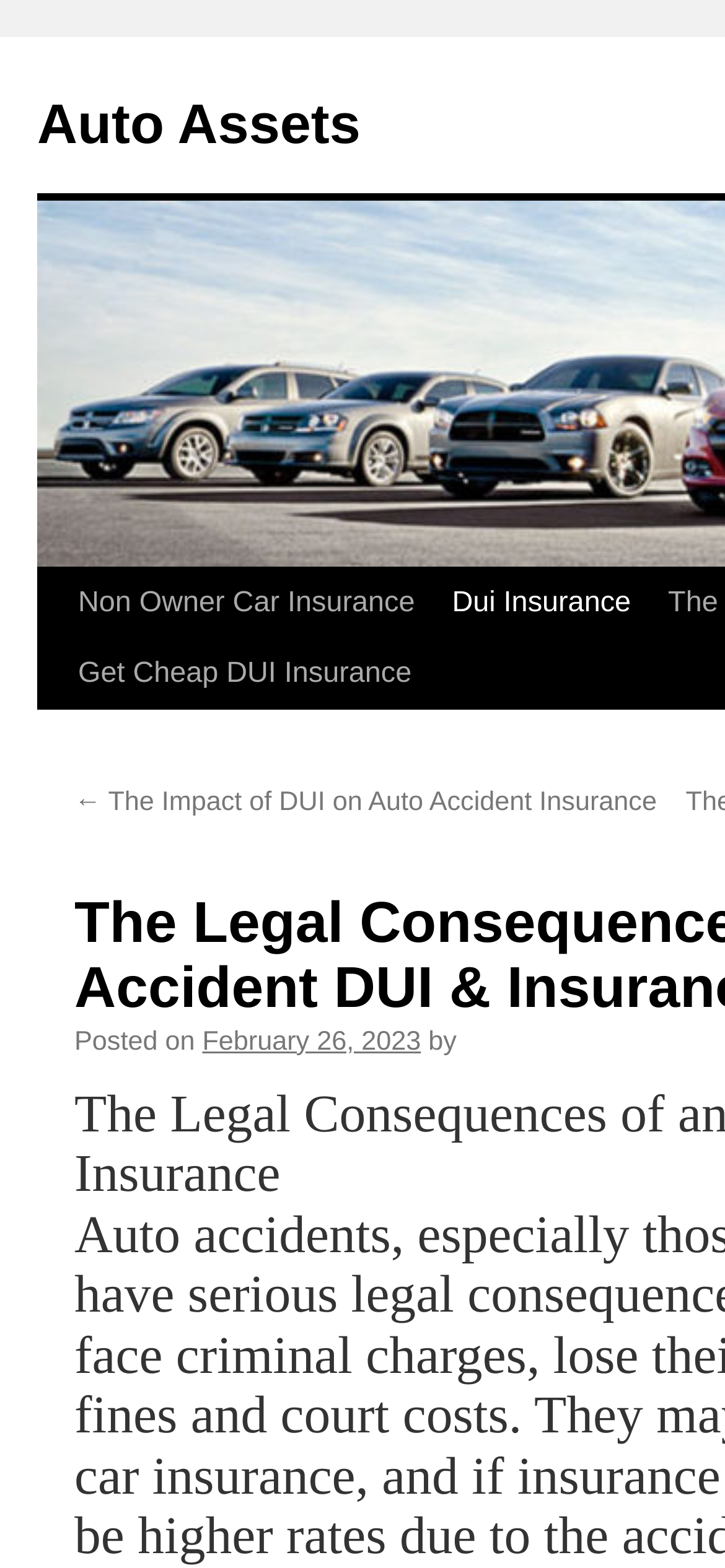Determine the bounding box coordinates for the HTML element mentioned in the following description: "Dui Insurance". The coordinates should be a list of four floats ranging from 0 to 1, represented as [left, top, right, bottom].

[0.521, 0.363, 0.778, 0.453]